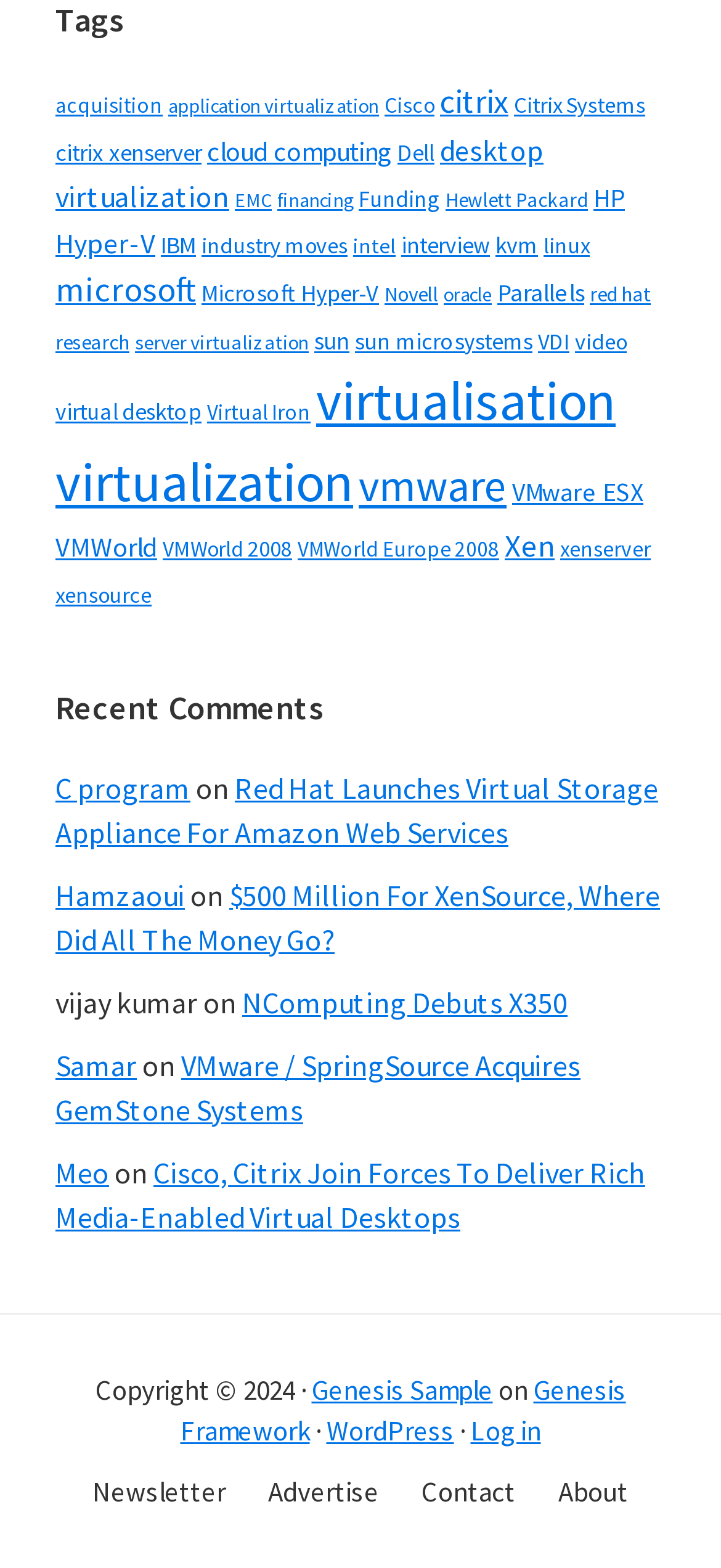Please provide the bounding box coordinates for the element that needs to be clicked to perform the instruction: "Enter email address". The coordinates must consist of four float numbers between 0 and 1, formatted as [left, top, right, bottom].

None